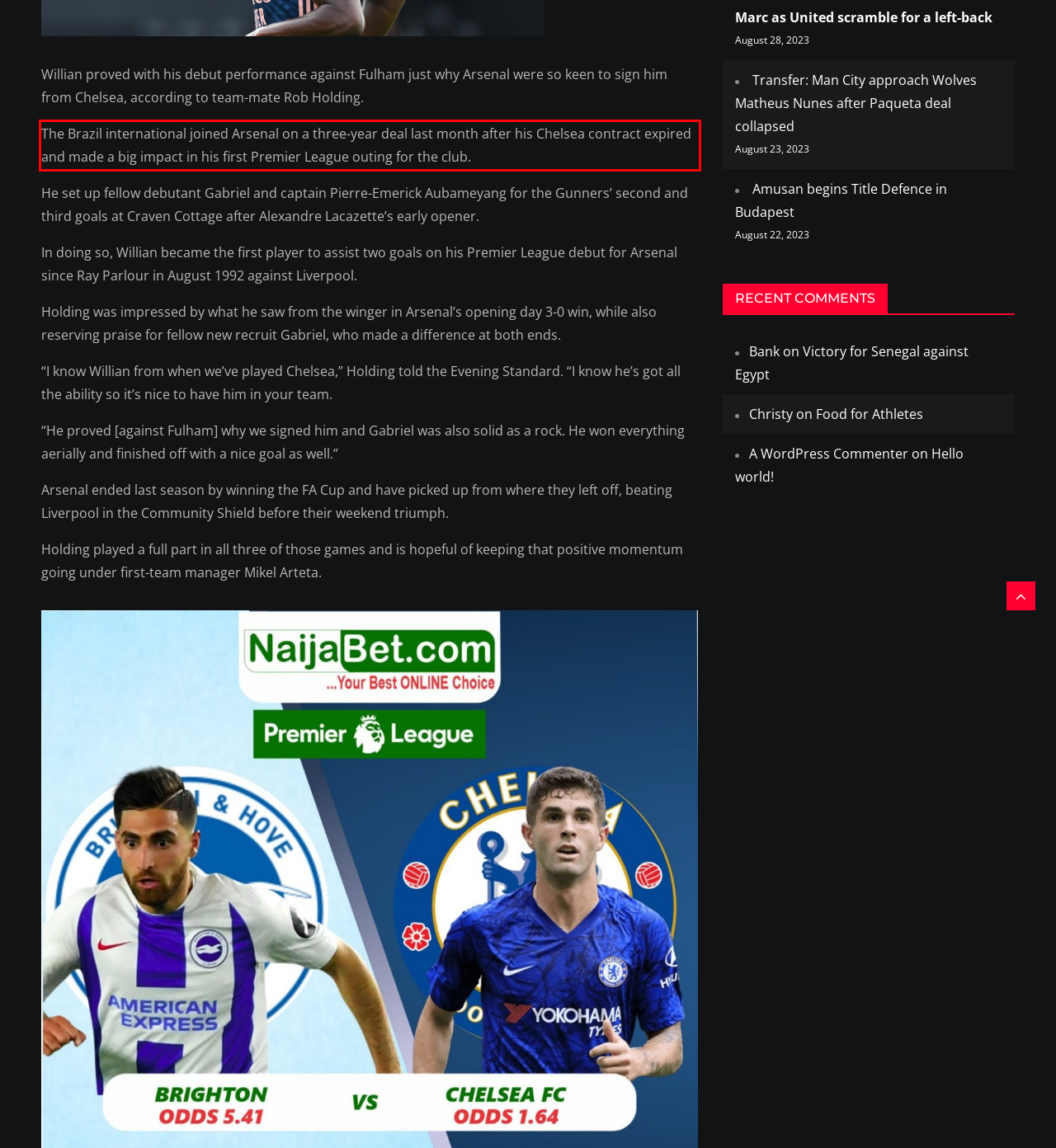You are given a screenshot showing a webpage with a red bounding box. Perform OCR to capture the text within the red bounding box.

The Brazil international joined Arsenal on a three-year deal last month after his Chelsea contract expired and made a big impact in his first Premier League outing for the club.